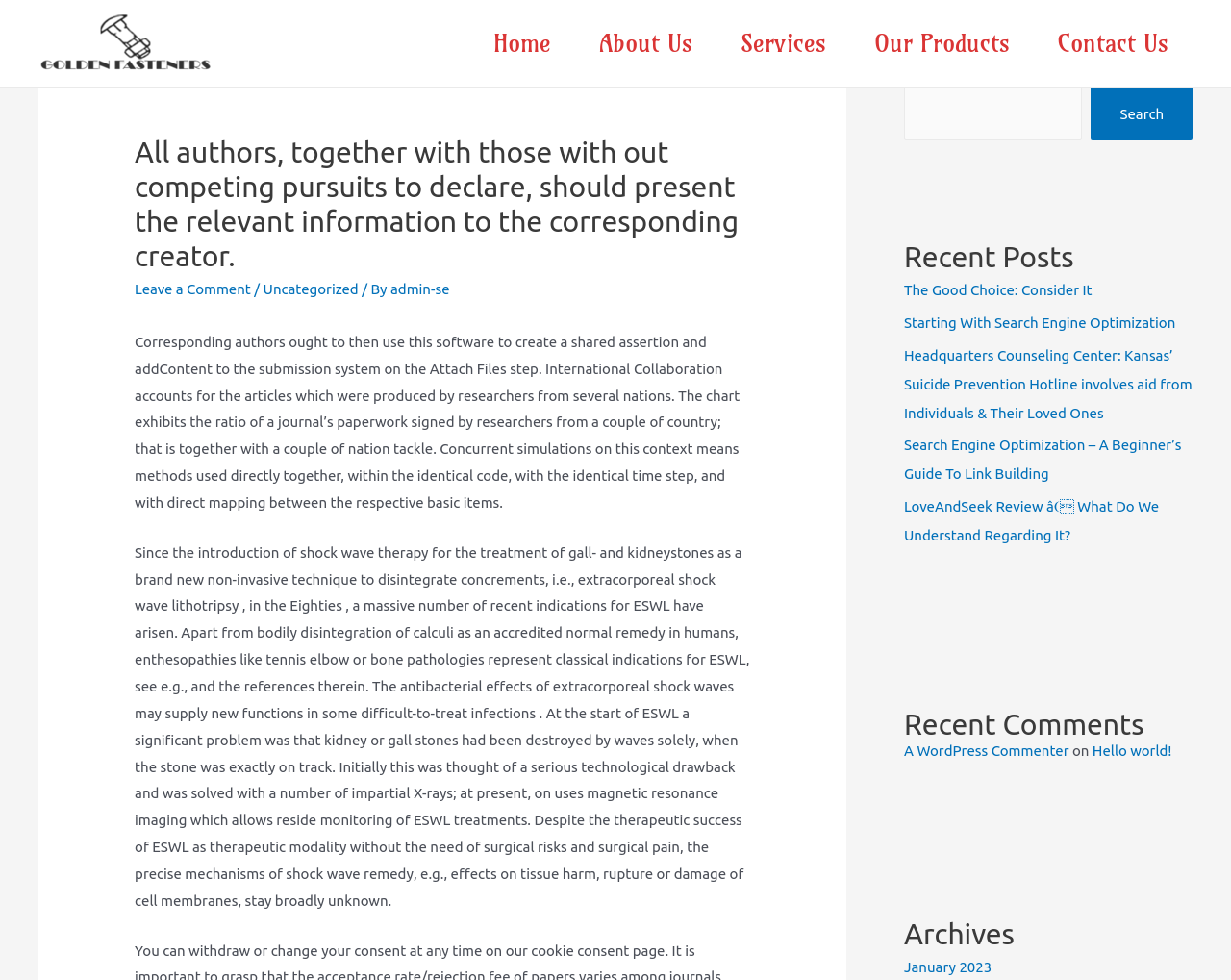Locate the bounding box coordinates of the clickable area to execute the instruction: "Click on the 'Contact Us' link". Provide the coordinates as four float numbers between 0 and 1, represented as [left, top, right, bottom].

[0.84, 0.01, 0.969, 0.079]